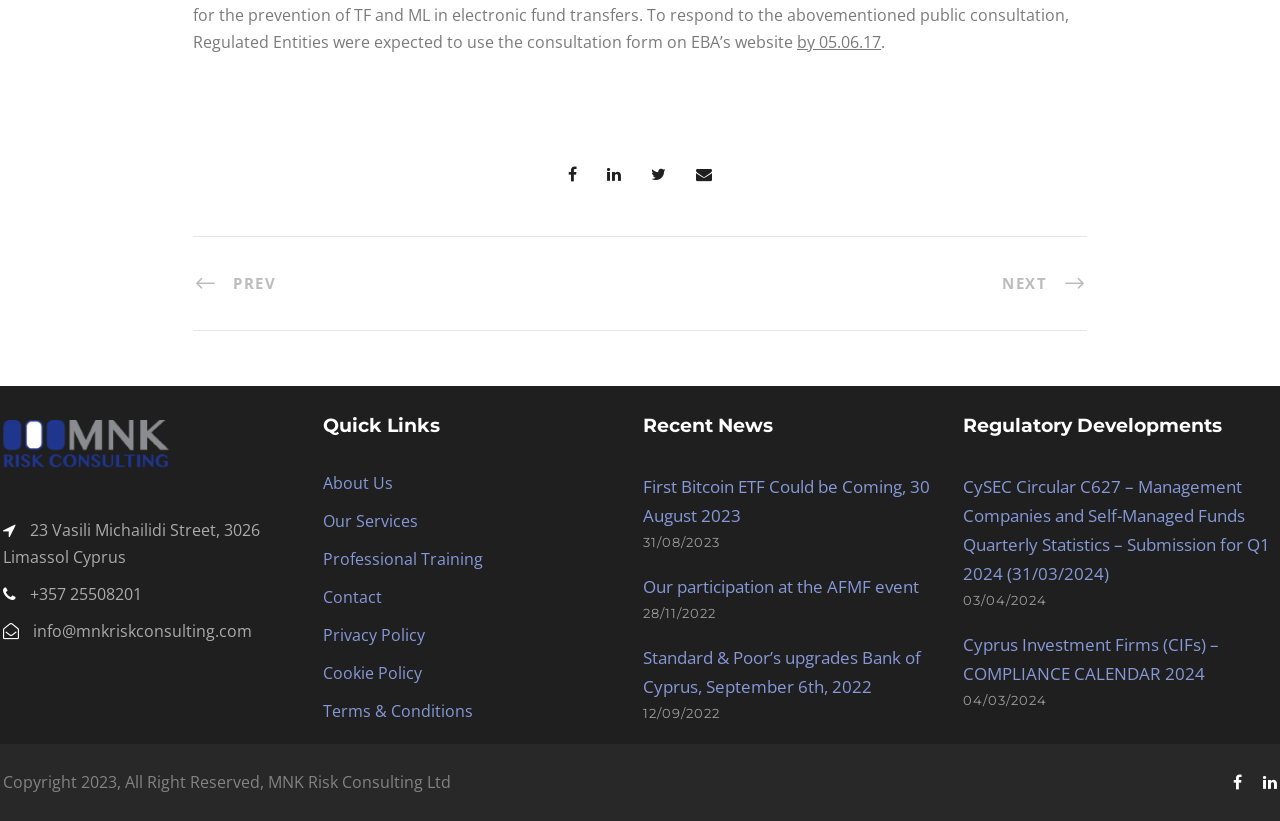Please answer the following question using a single word or phrase: 
How many quick links are available?

6